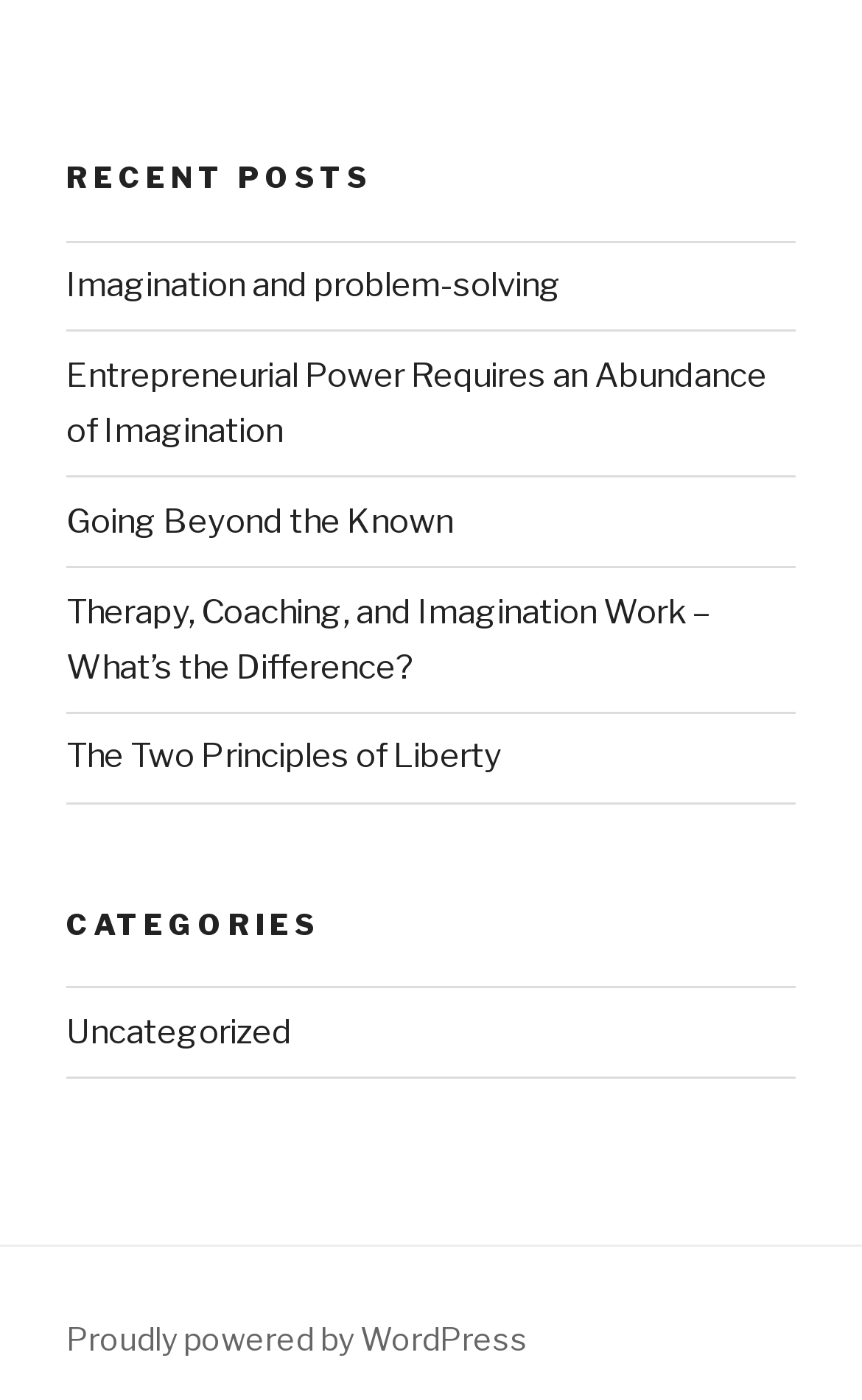Please determine the bounding box coordinates, formatted as (top-left x, top-left y, bottom-right x, bottom-right y), with all values as floating point numbers between 0 and 1. Identify the bounding box of the region described as: The Two Principles of Liberty

[0.077, 0.526, 0.582, 0.555]